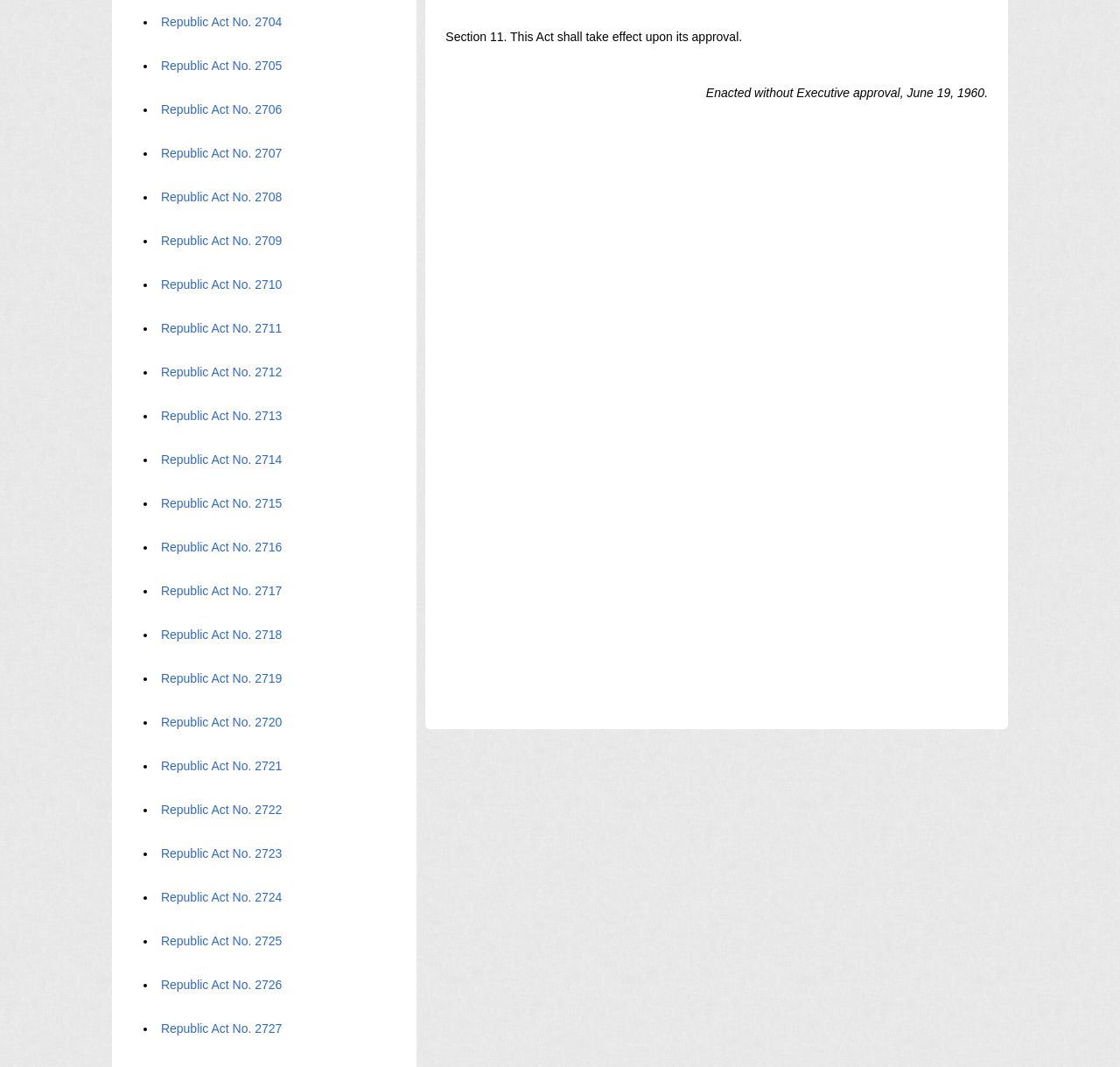What is the date of enactment of the Act?
Please provide a comprehensive answer based on the details in the screenshot.

The StaticText element with the text 'Enacted without Executive approval, June 19, 1960.' provides the date of enactment of the Act.